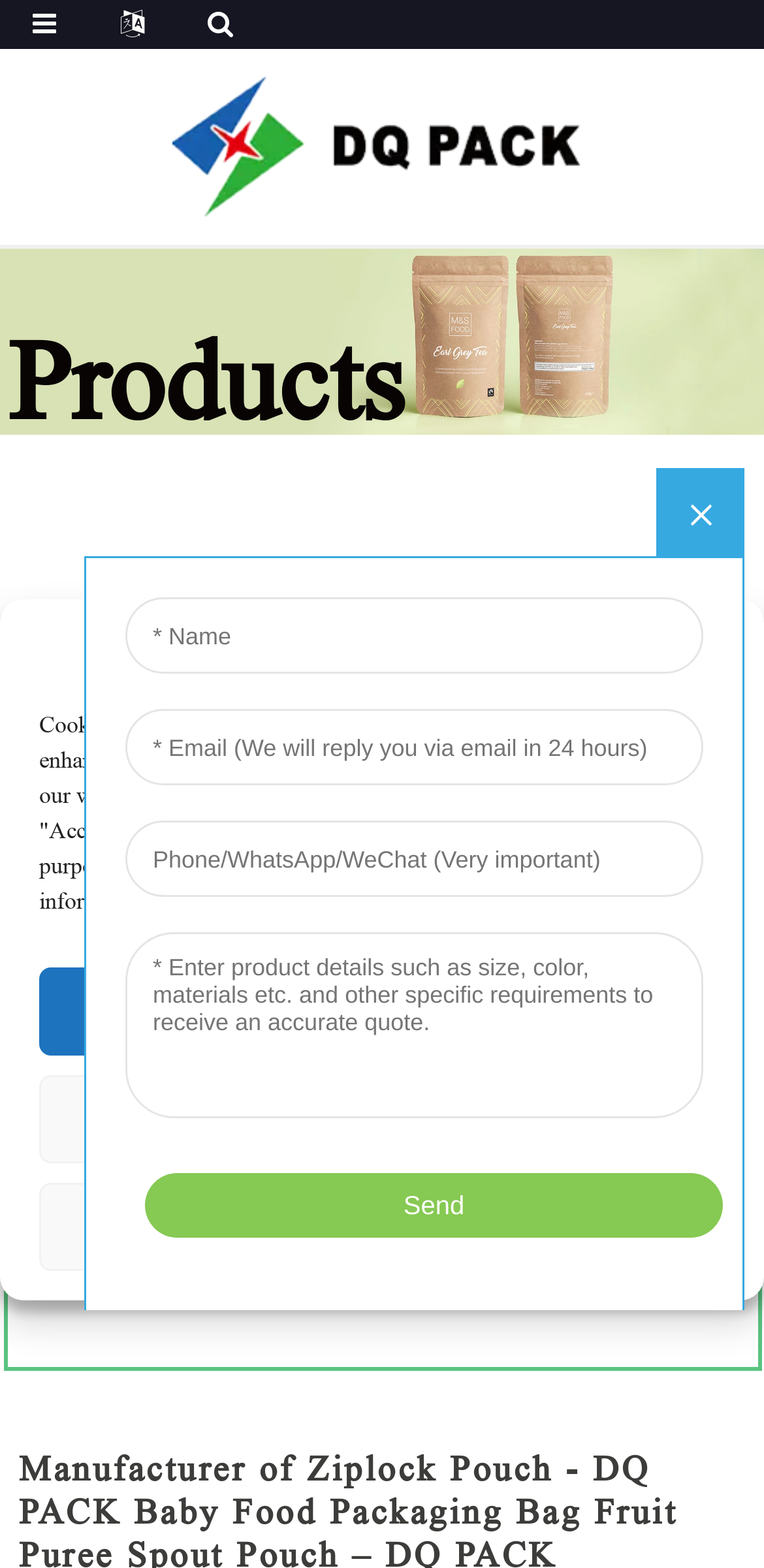Answer the question using only one word or a concise phrase: What type of product is shown?

Baby Food Packaging Bag